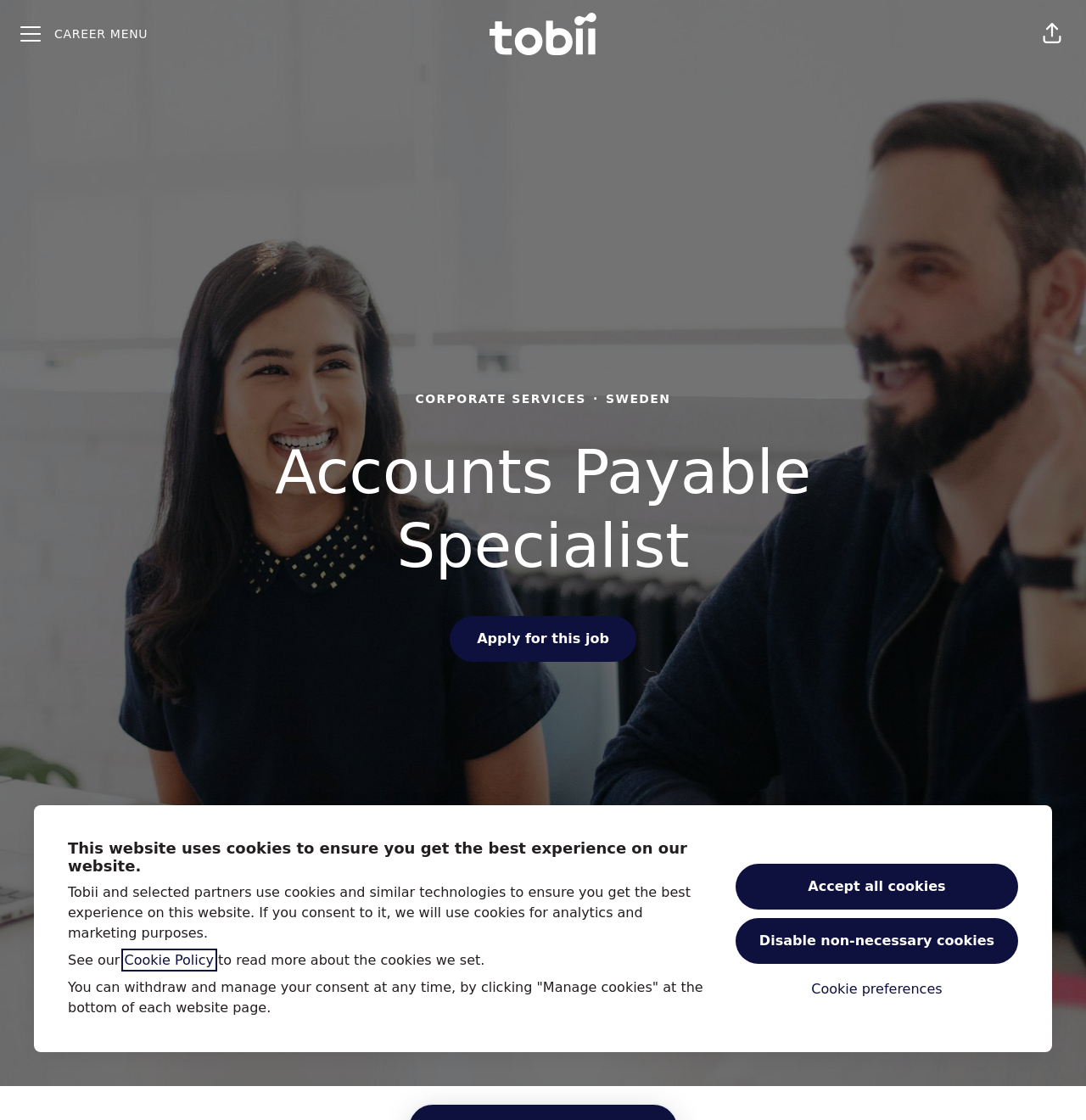Find the bounding box coordinates of the element to click in order to complete the given instruction: "Share the page."

[0.947, 0.009, 0.991, 0.052]